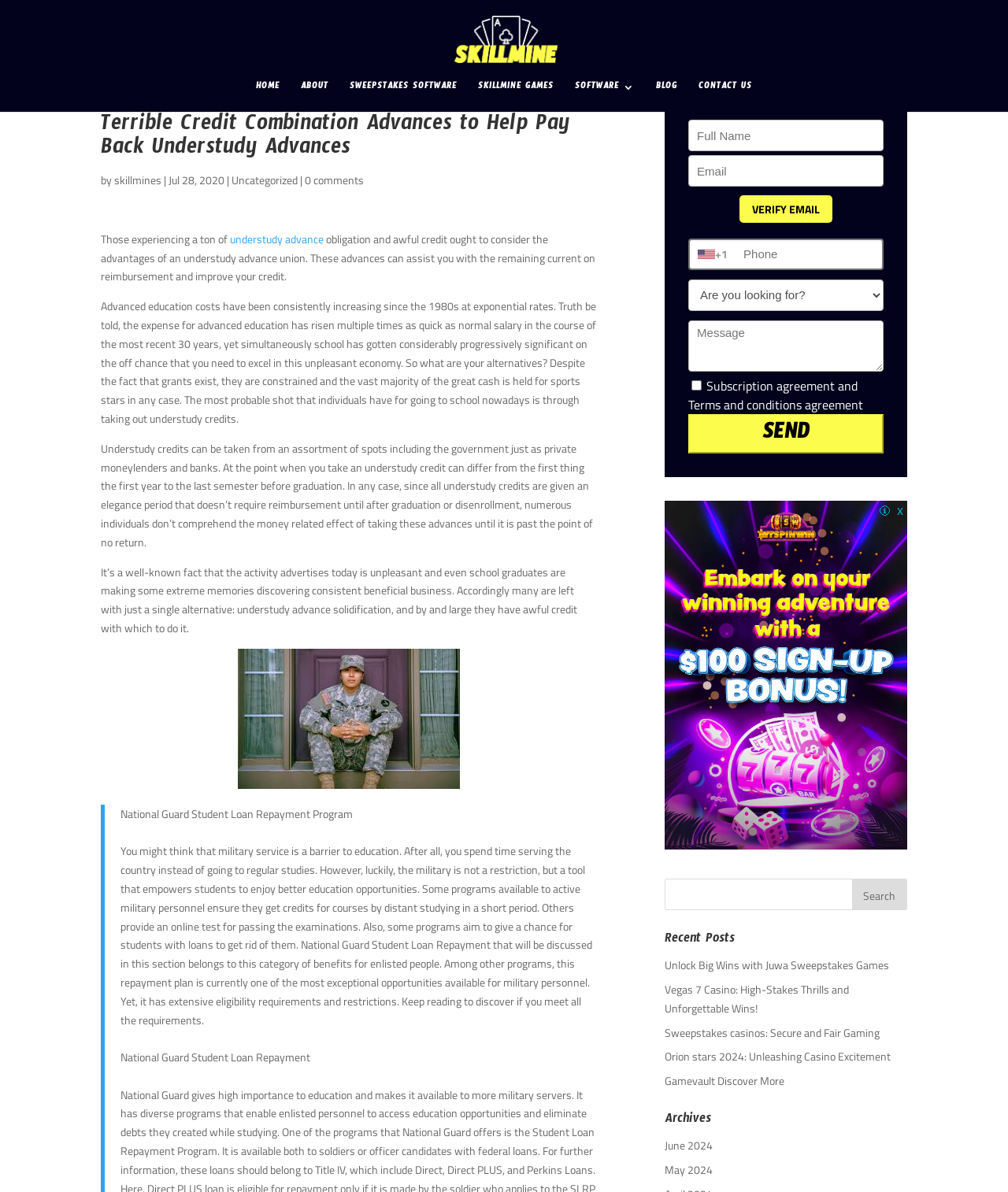With reference to the screenshot, provide a detailed response to the question below:
What type of content is listed under 'Recent Posts'?

The 'Recent Posts' section on the webpage lists several links to blog posts, including 'Unlock Big Wins with Juwa Sweepstakes Games', 'Vegas 7 Casino: High-Stakes Thrills and Unforgettable Wins!', and others. These posts appear to be related to online gaming and sweepstakes.